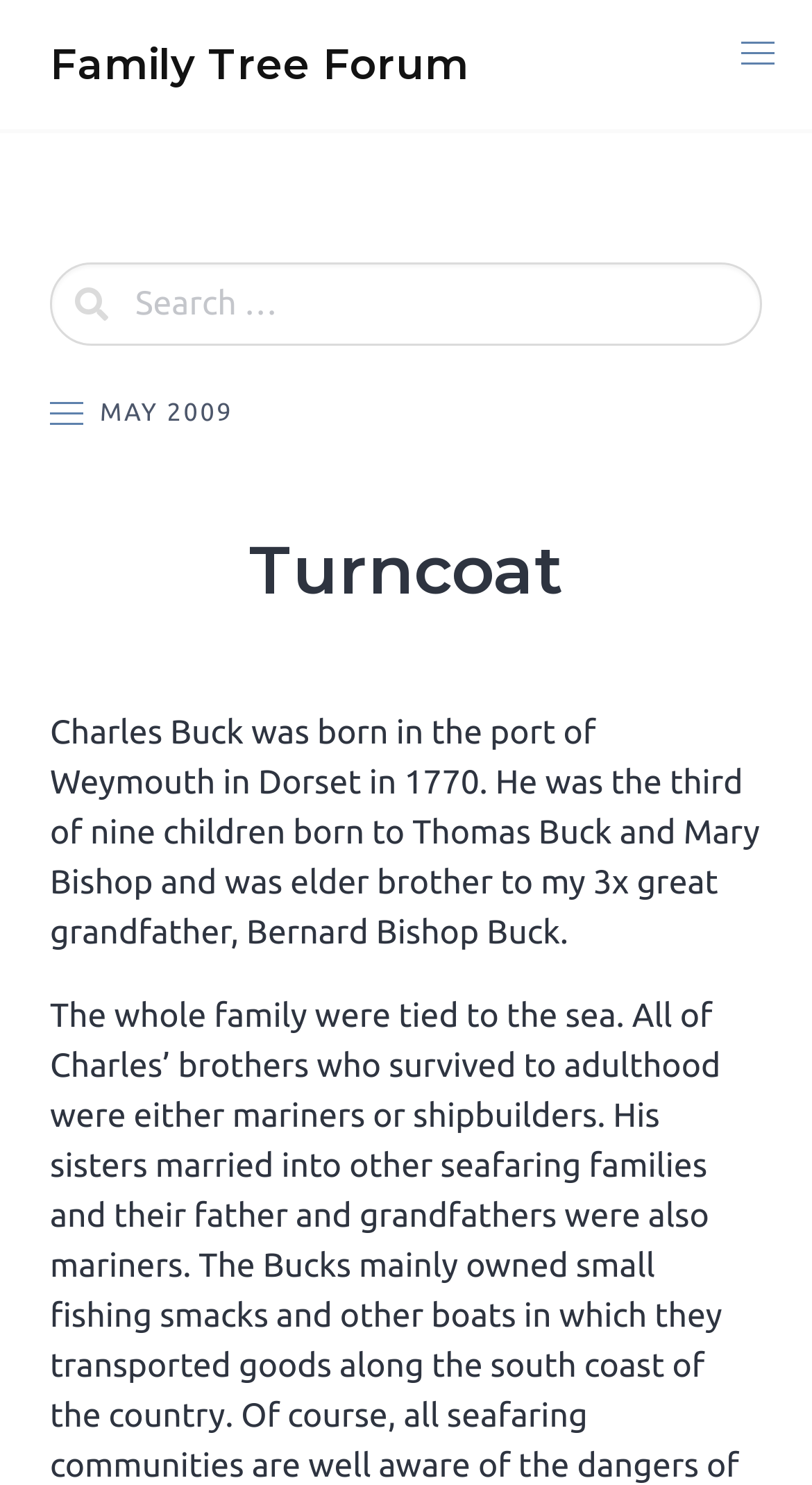Using the elements shown in the image, answer the question comprehensively: How many children did Thomas Buck and Mary Bishop have?

The text states that Charles Buck was the third of nine children born to Thomas Buck and Mary Bishop.